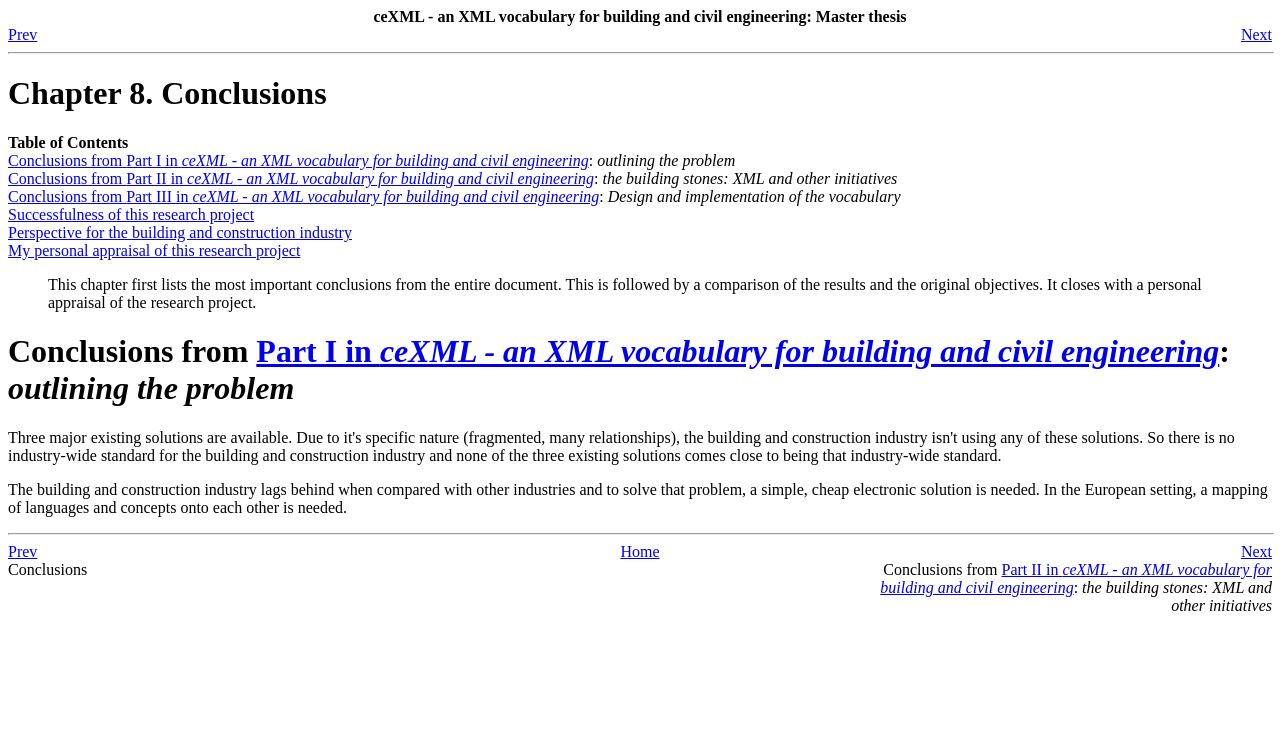Identify the bounding box for the element characterized by the following description: "Home".

[0.485, 0.719, 0.515, 0.741]